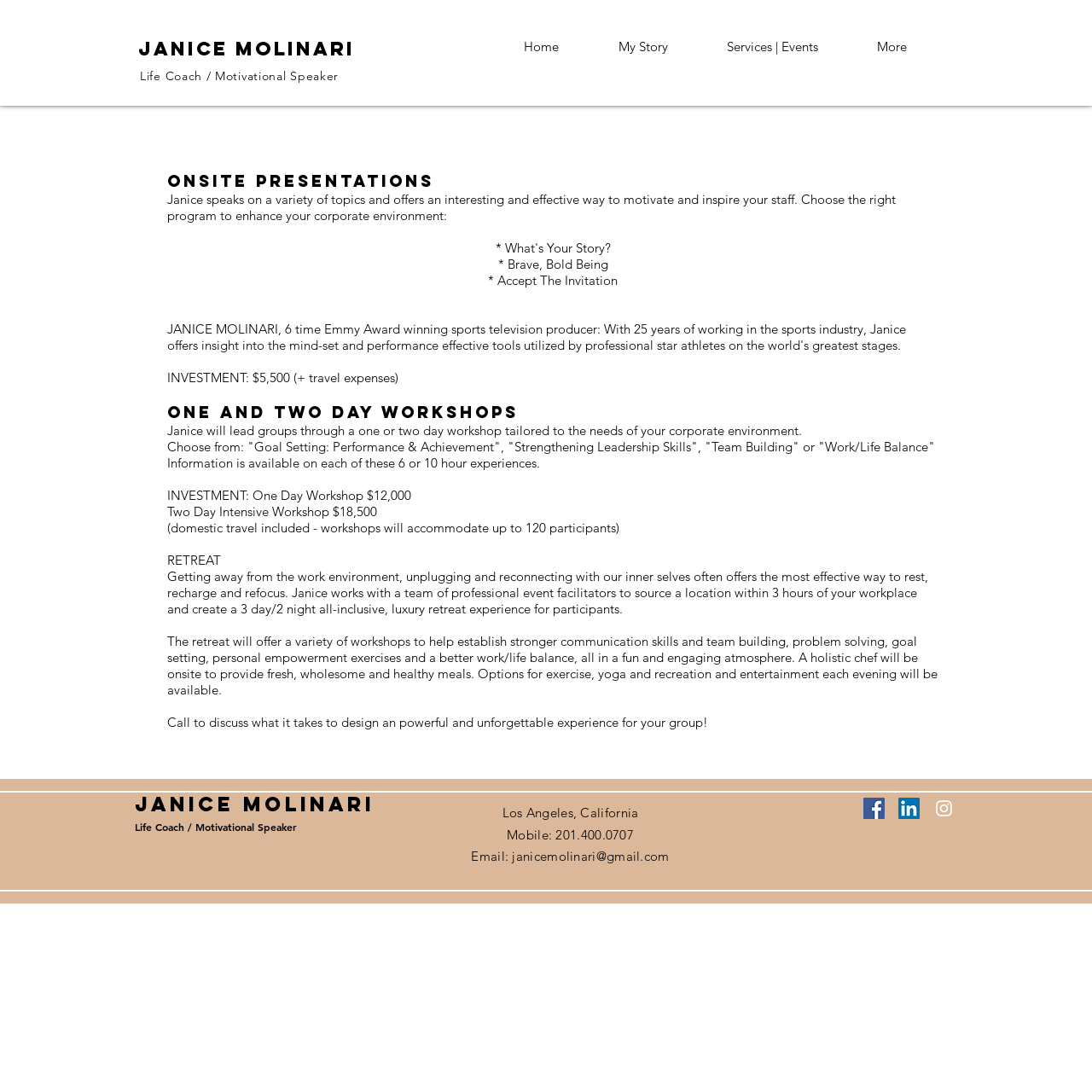Give a one-word or one-phrase response to the question: 
How many participants can a two-day intensive workshop accommodate?

Up to 120